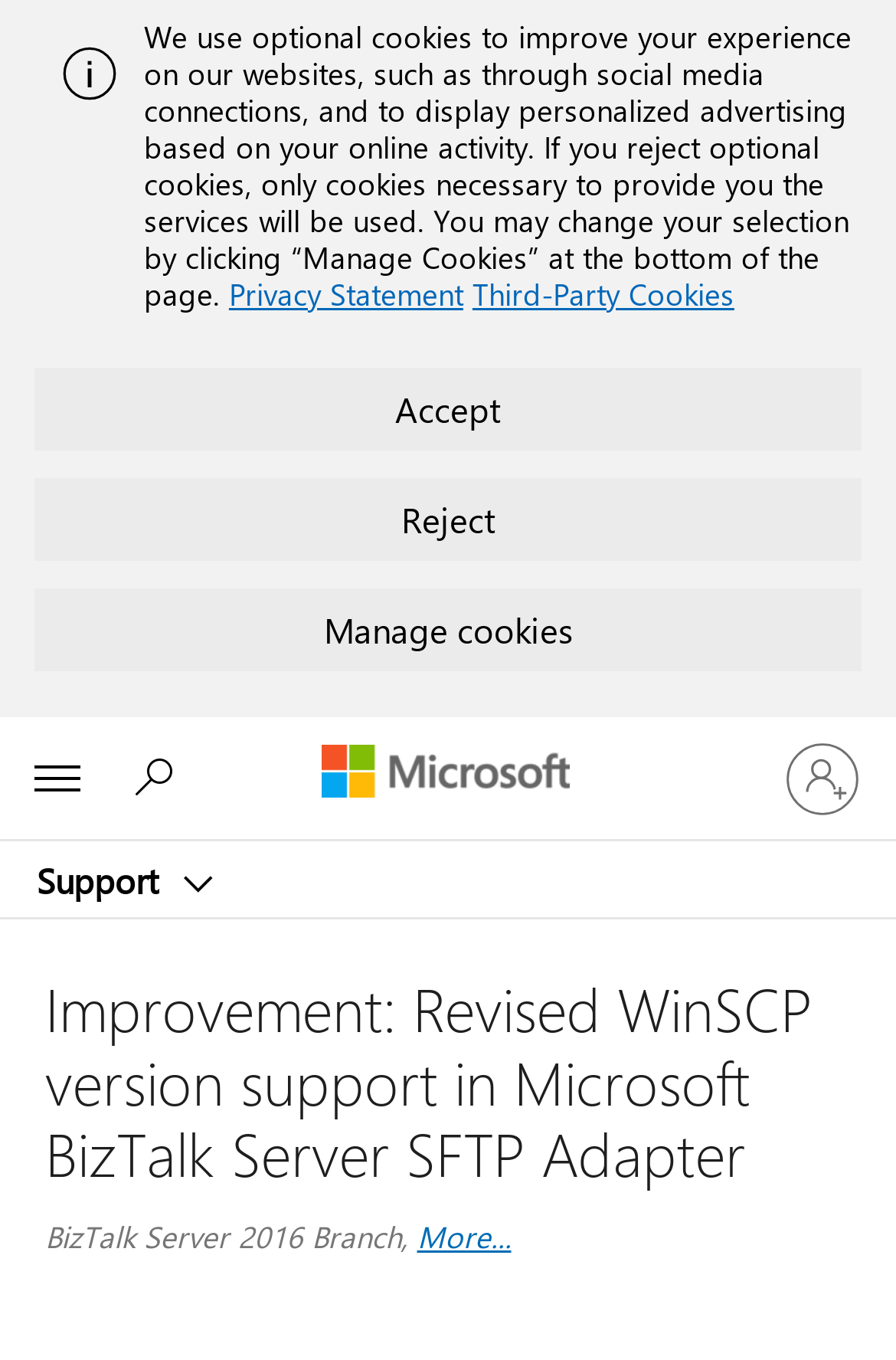Provide the bounding box coordinates of the UI element that matches the description: "alt="baconandfriends.com"".

None